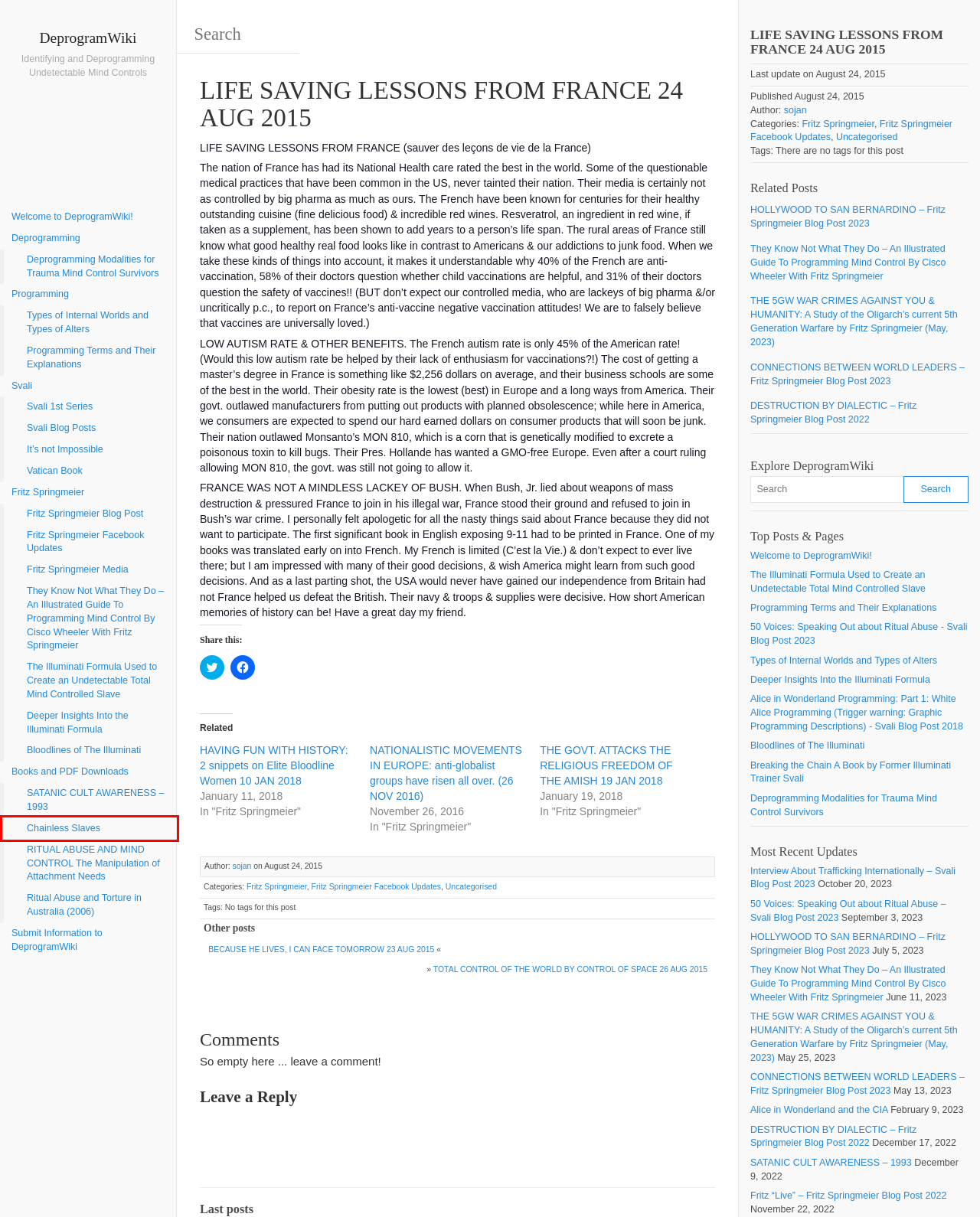You are given a screenshot of a webpage with a red bounding box around an element. Choose the most fitting webpage description for the page that appears after clicking the element within the red bounding box. Here are the candidates:
A. DESTRUCTION BY DIALECTIC - Fritz Springmeier Blog Post 2022 - DeprogramWiki
B. Deeper Insights Into the Illuminati Formula - DeprogramWiki
C. Deprogramming Archives - DeprogramWiki
D. Chainless Slaves - DeprogramWiki
E. Svali Blog Posts Archives - DeprogramWiki
F. 50 Voices: Speaking Out about Ritual Abuse - Svali Blog Post 2023 - DeprogramWiki
G. Svali Archives - DeprogramWiki
H. The Illuminati Formula Used to Create an Undetectable Total Mind Controlled Slave - DeprogramWiki

D